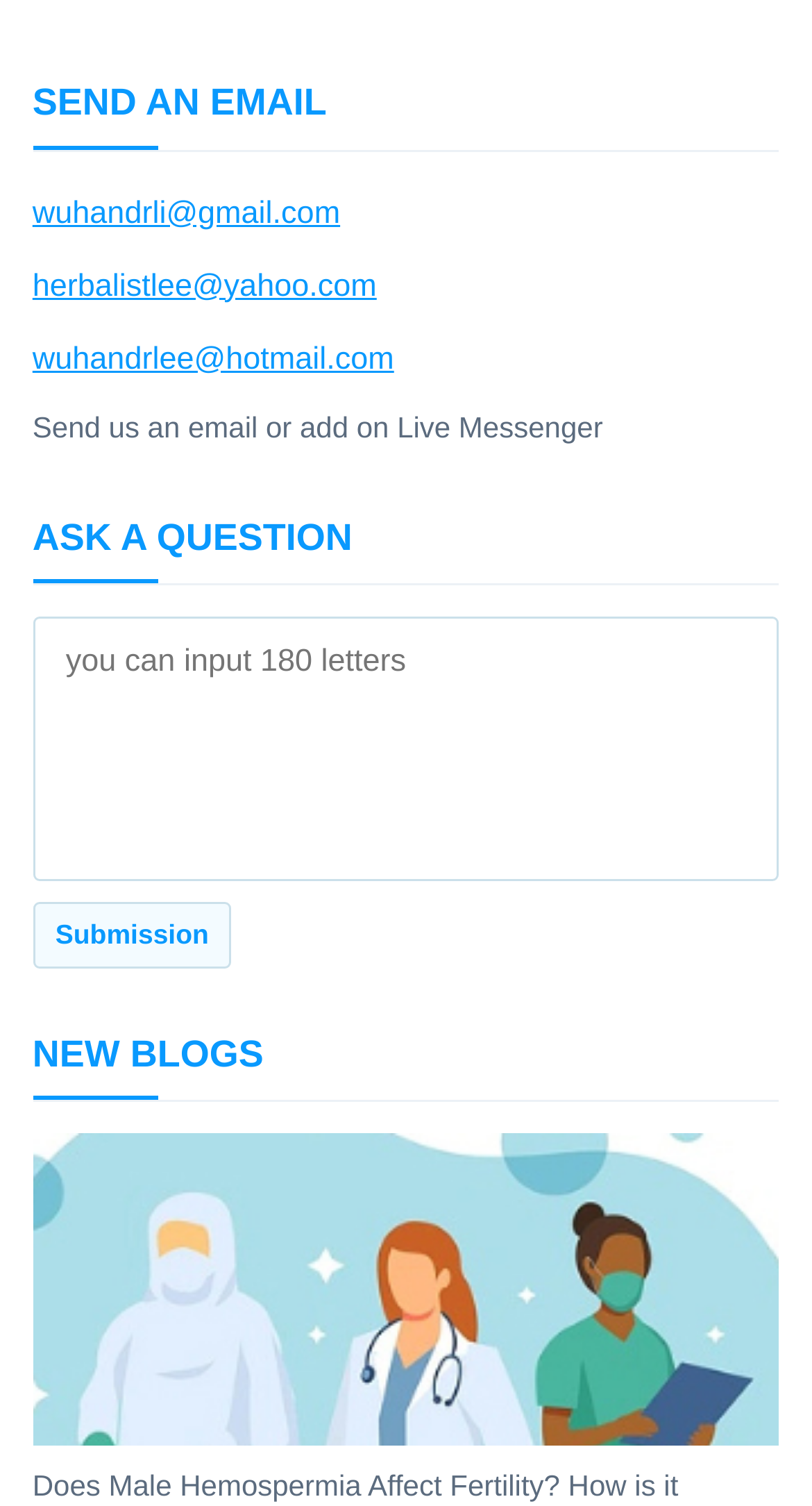From the webpage screenshot, identify the region described by wuhandrlee@hotmail.com. Provide the bounding box coordinates as (top-left x, top-left y, bottom-right x, bottom-right y), with each value being a floating point number between 0 and 1.

[0.04, 0.218, 0.485, 0.259]